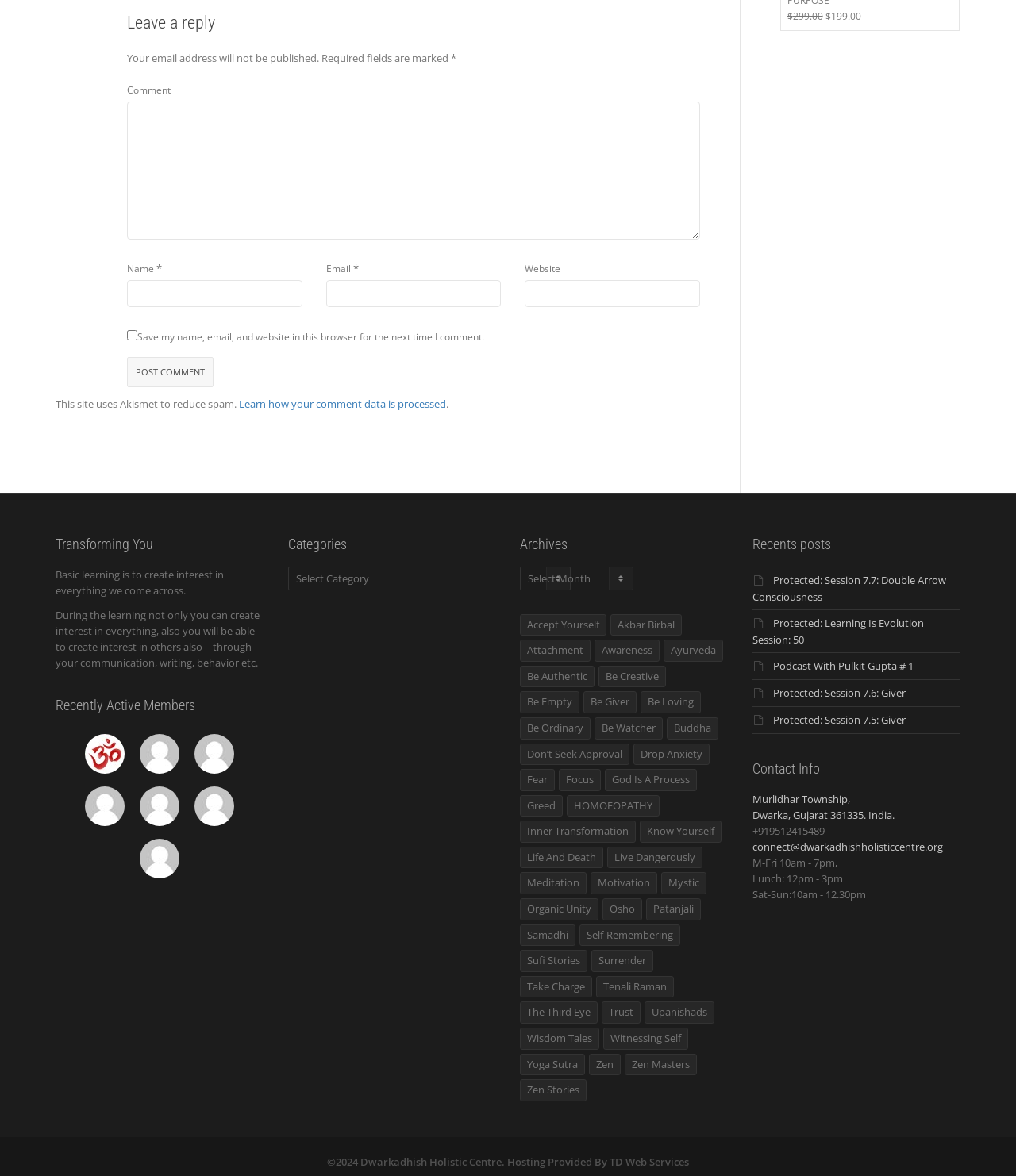Specify the bounding box coordinates of the region I need to click to perform the following instruction: "View profile of Dhwani Shah". The coordinates must be four float numbers in the range of 0 to 1, i.e., [left, top, right, bottom].

[0.084, 0.634, 0.123, 0.646]